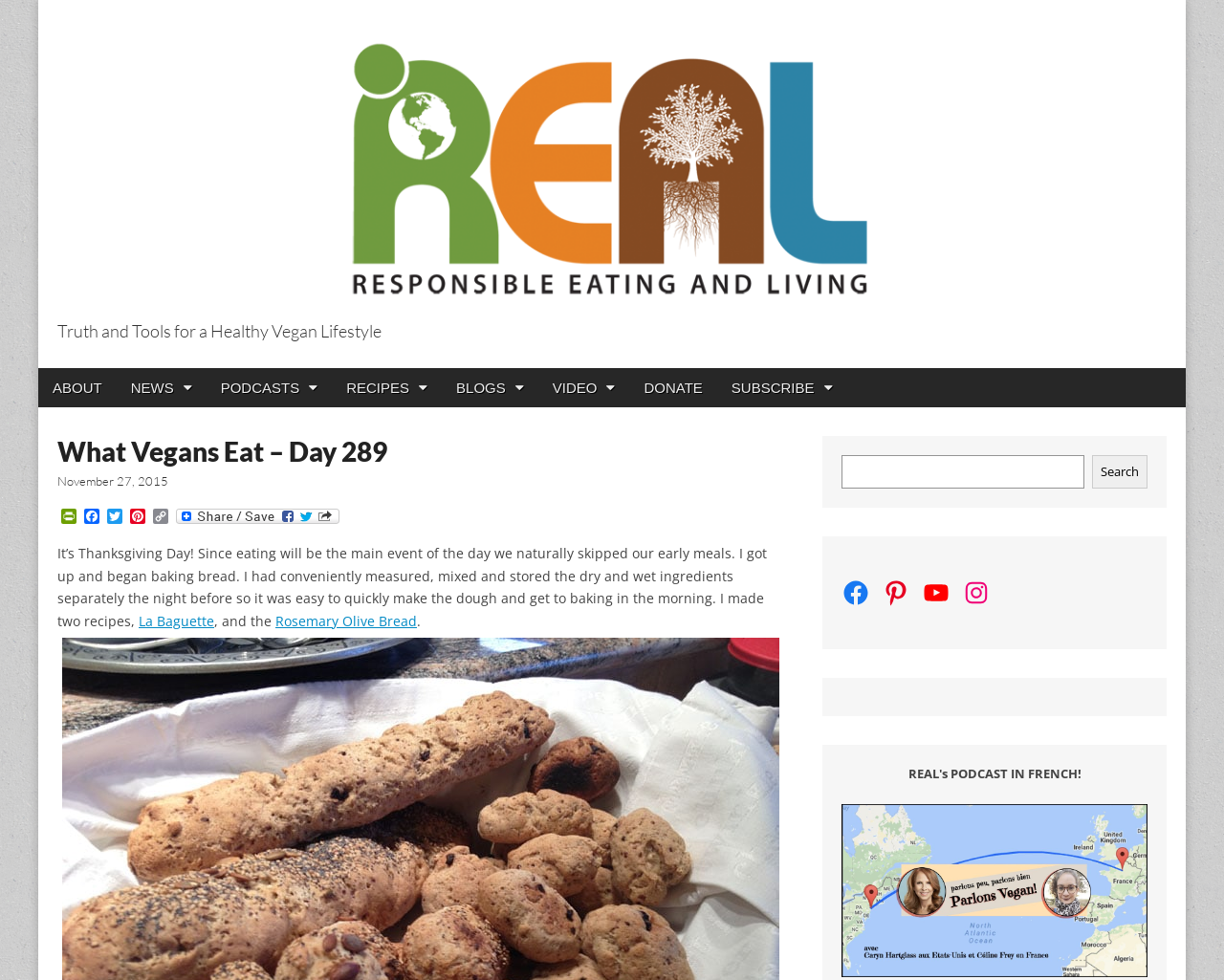Can you look at the image and give a comprehensive answer to the question:
How many social media links are in the top menu?

I counted the number of social media links in the top menu by looking at the links with icons, such as Facebook, Twitter, and Pinterest. There are 7 links in total.